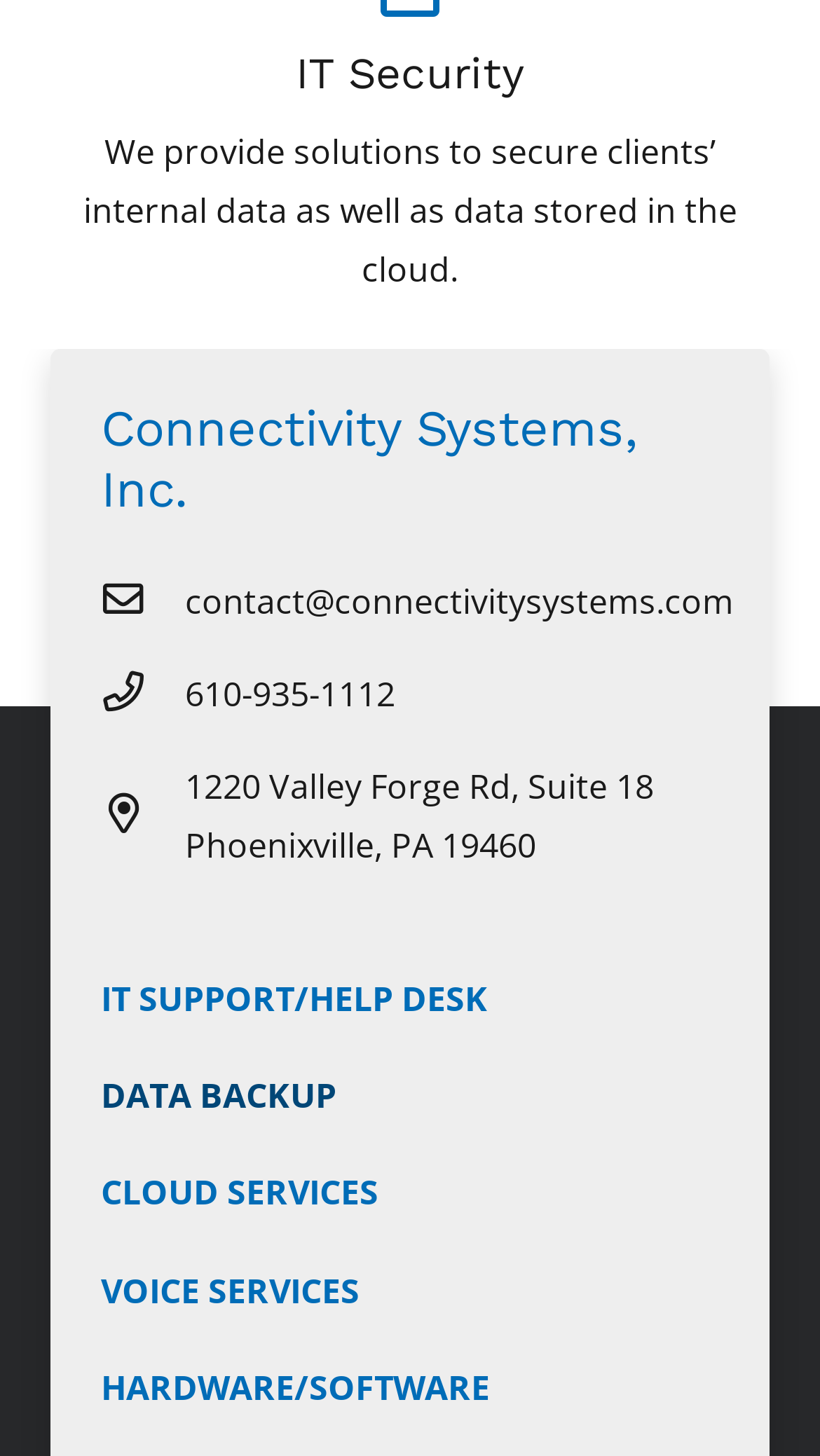What services does the company provide?
Please answer the question with a detailed response using the information from the screenshot.

The services provided by the company can be found in the link elements located at the bottom of the webpage, with bounding box coordinates of [0.123, 0.669, 0.595, 0.701], [0.123, 0.736, 0.41, 0.768], [0.123, 0.803, 0.462, 0.835], [0.123, 0.87, 0.438, 0.902], and [0.123, 0.937, 0.597, 0.969] respectively.